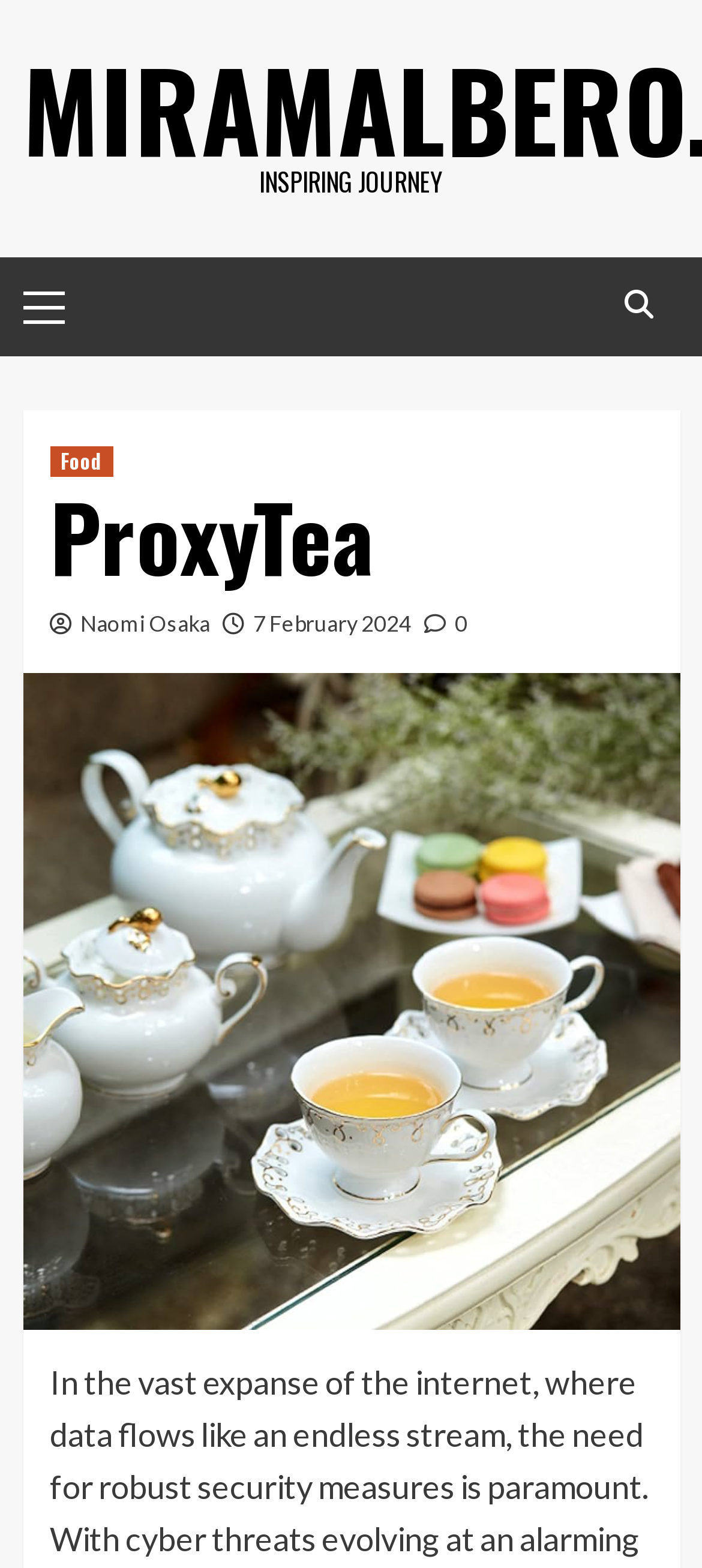What is the icon next to the link '7 February 2024'?
Give a comprehensive and detailed explanation for the question.

I examined the link element '7 February 2024' and found that it is adjacent to another link element with the text ' 0'. The '' is likely an icon.